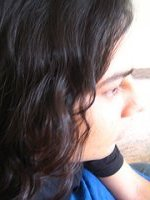Provide a thorough and detailed caption for the image.

The image features a close-up profile of a person with long, wavy dark hair. They are wearing a black shirt and appear to be deep in thought or contemplation, gazing slightly off to the side. The soft lighting highlights the texture of their hair and the contours of their face, creating an intimate and reflective atmosphere. This image accompanies an article about the amaroK audio player for KDE, hinting at the personal engagement of the author, Pankaj Kaushal, who shares insights and experiences related to technology and music. The visual context enhances the connection between the writer and the audience, emphasizing a thoughtful approach to the topic at hand.